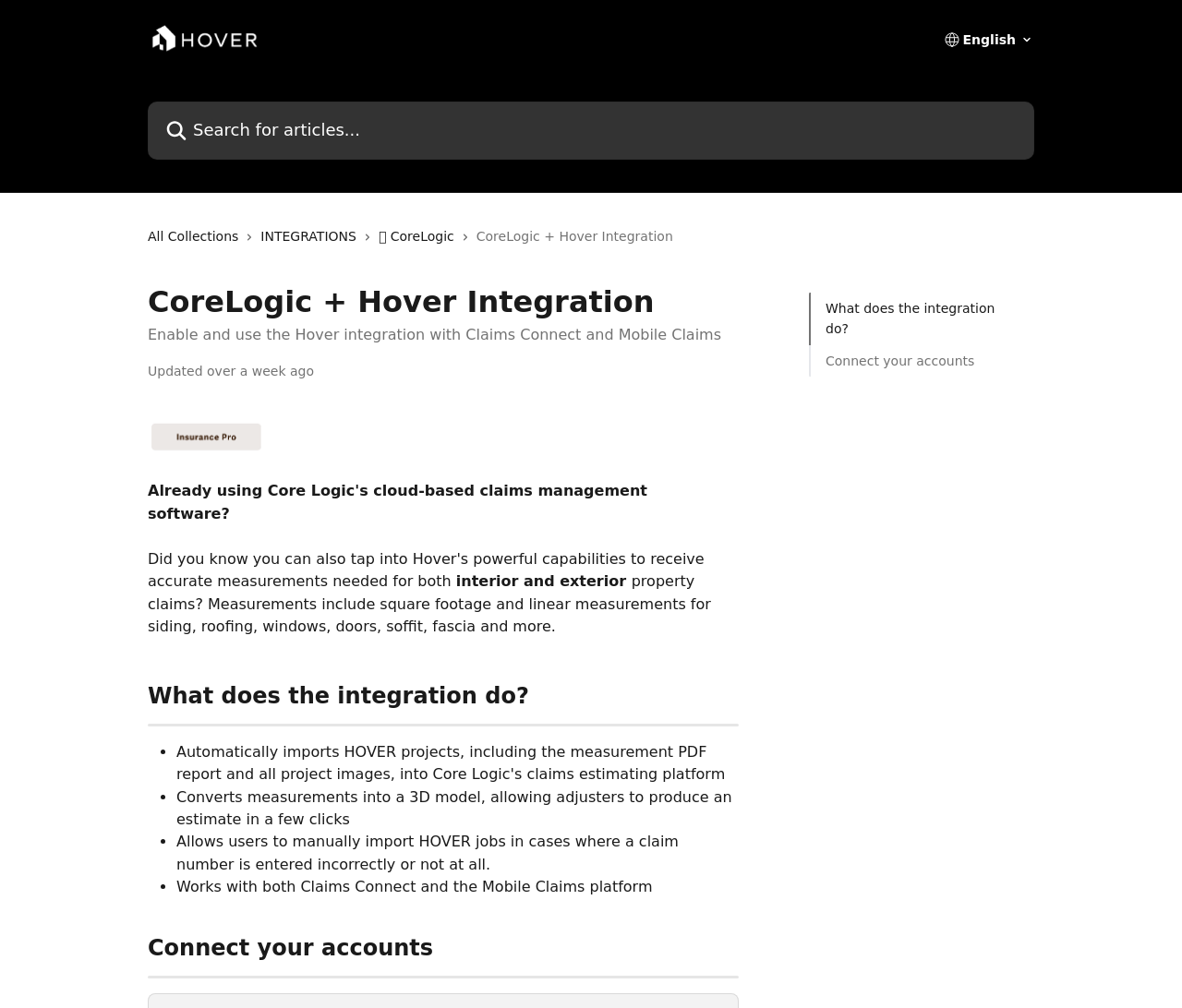Please specify the bounding box coordinates in the format (top-left x, top-left y, bottom-right x, bottom-right y), with values ranging from 0 to 1. Identify the bounding box for the UI component described as follows: Connect your accounts

[0.698, 0.348, 0.862, 0.368]